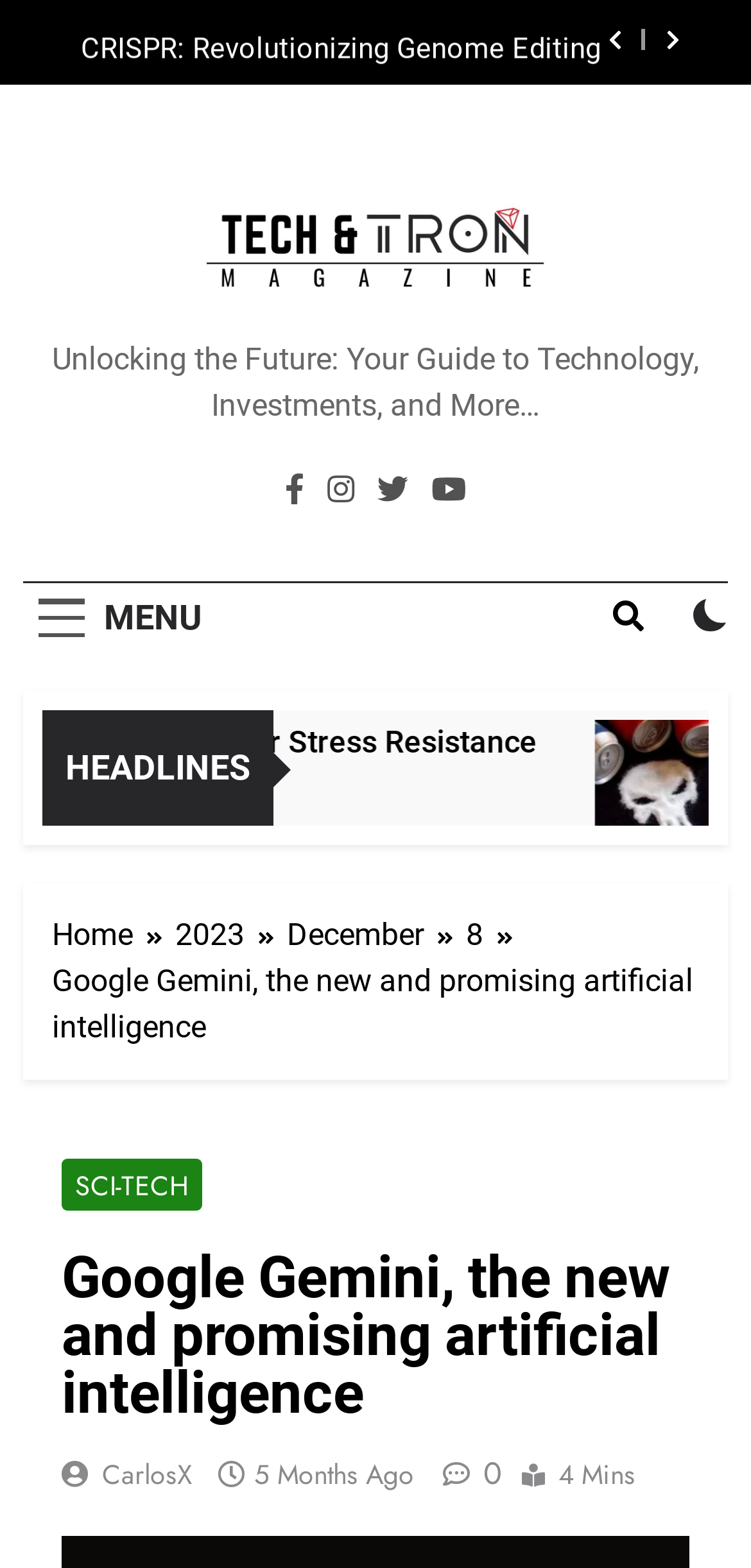Specify the bounding box coordinates of the area to click in order to follow the given instruction: "Read the article about sugar and premature aging."

[0.397, 0.459, 0.589, 0.551]